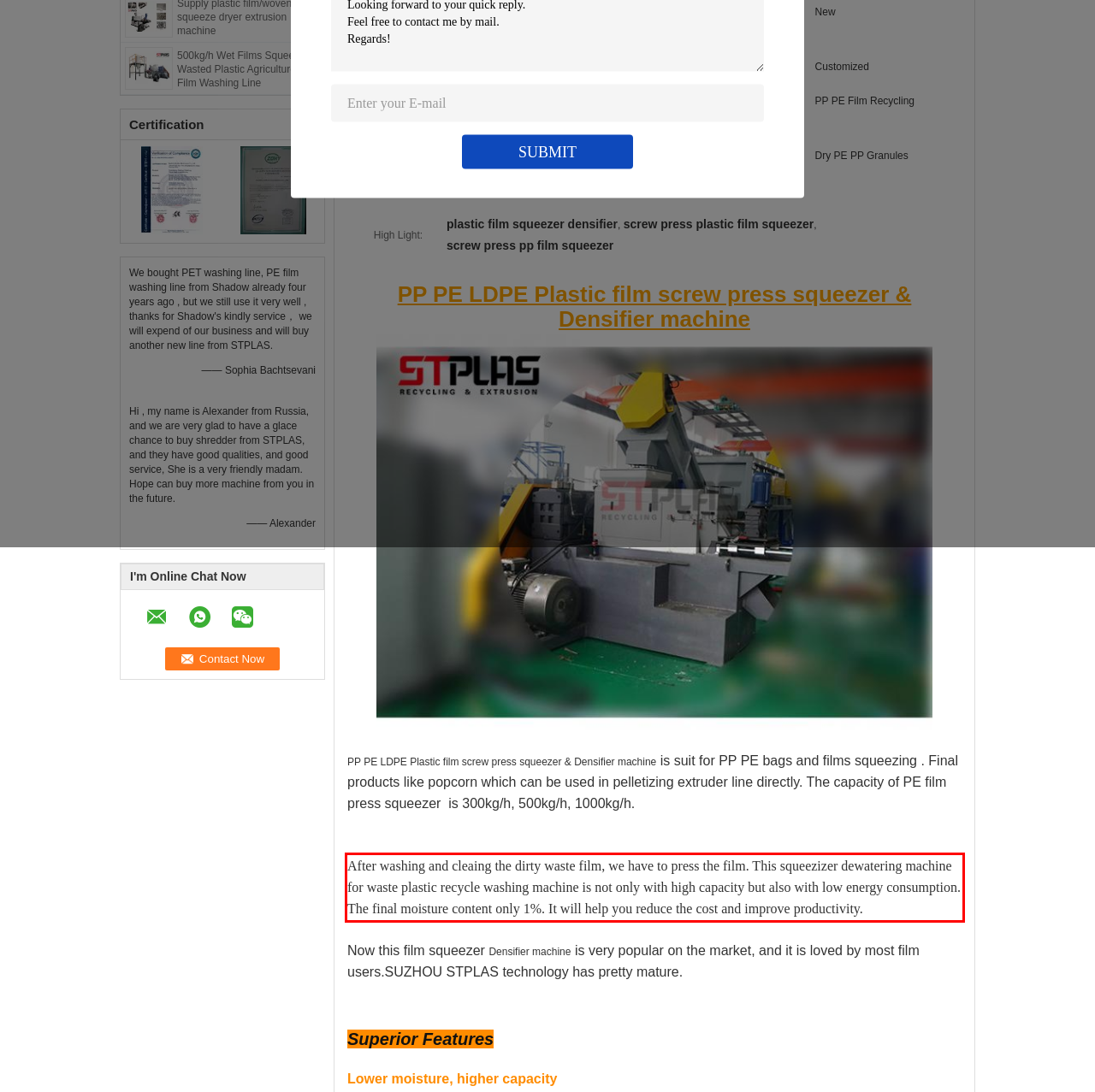Analyze the screenshot of the webpage and extract the text from the UI element that is inside the red bounding box.

After washing and cleaing the dirty waste film, we have to press the film. This squeezizer dewatering machine for waste plastic recycle washing machine is not only with high capacity but also with low energy consumption. The final moisture content only 1%. It will help you reduce the cost and improve productivity.